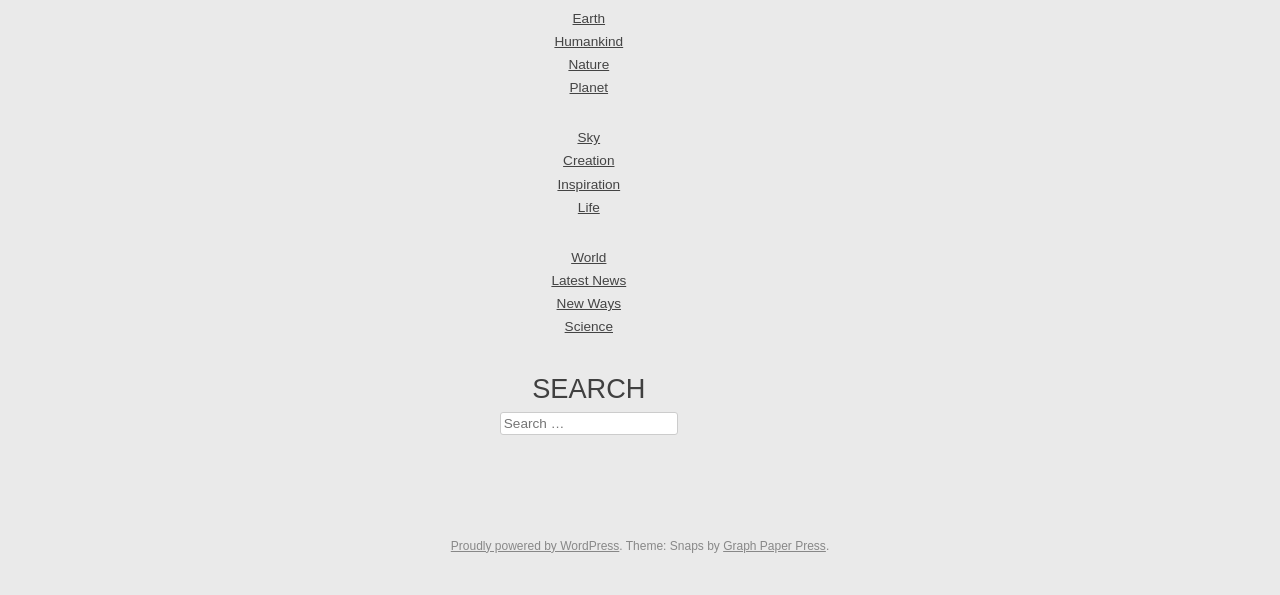How many elements are in the footer section? Observe the screenshot and provide a one-word or short phrase answer.

3